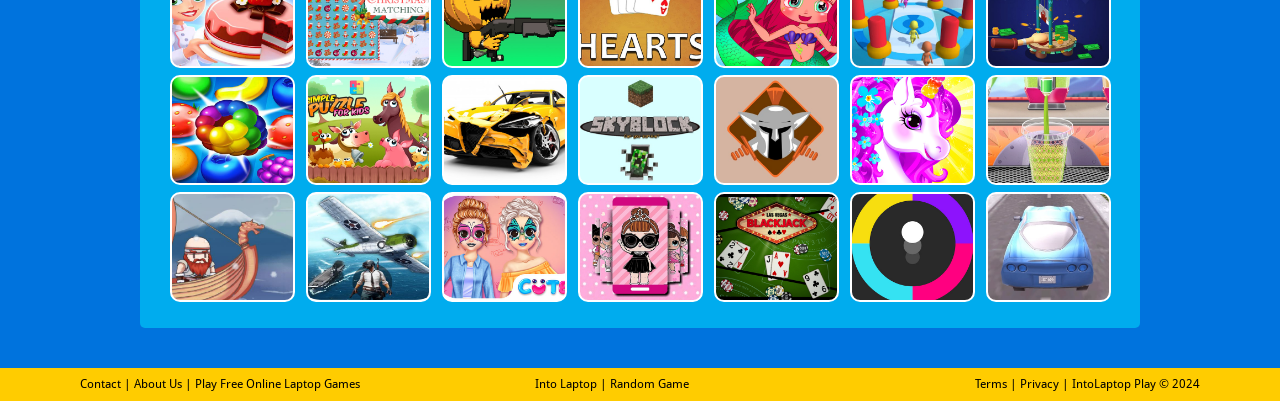Please answer the following question using a single word or phrase: What is the purpose of the website?

Play online laptop games